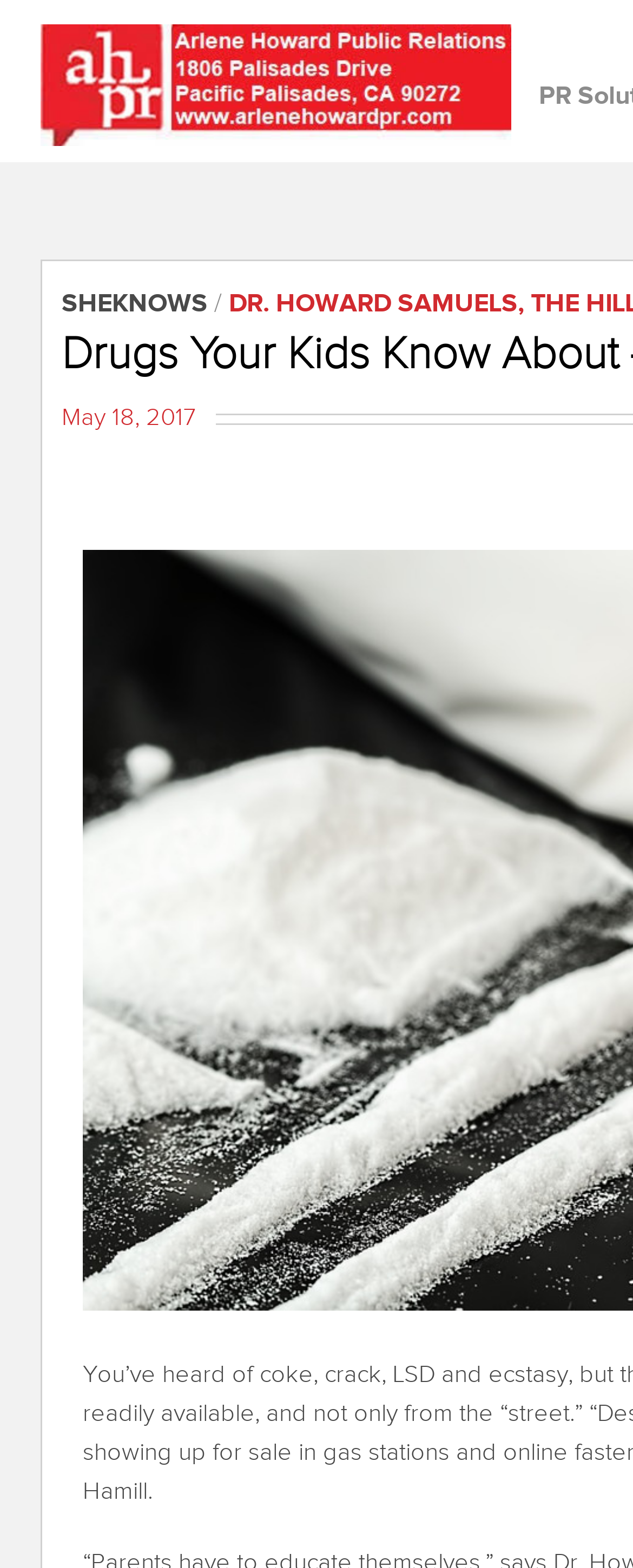Bounding box coordinates are specified in the format (top-left x, top-left y, bottom-right x, bottom-right y). All values are floating point numbers bounded between 0 and 1. Please provide the bounding box coordinate of the region this sentence describes: Dr. Howard Samuels

[0.362, 0.184, 0.818, 0.204]